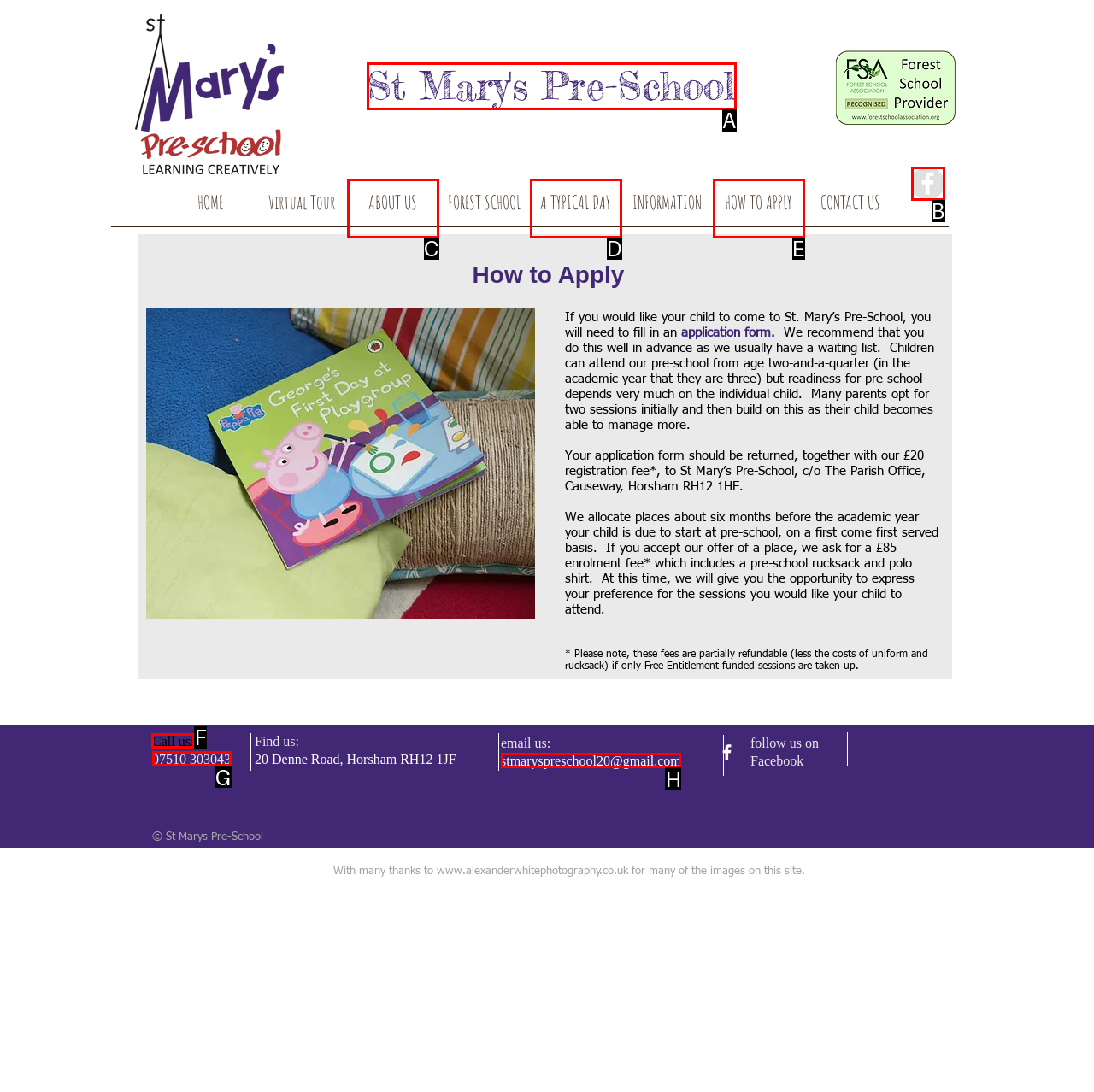Identify the HTML element you need to click to achieve the task: Call us. Respond with the corresponding letter of the option.

F